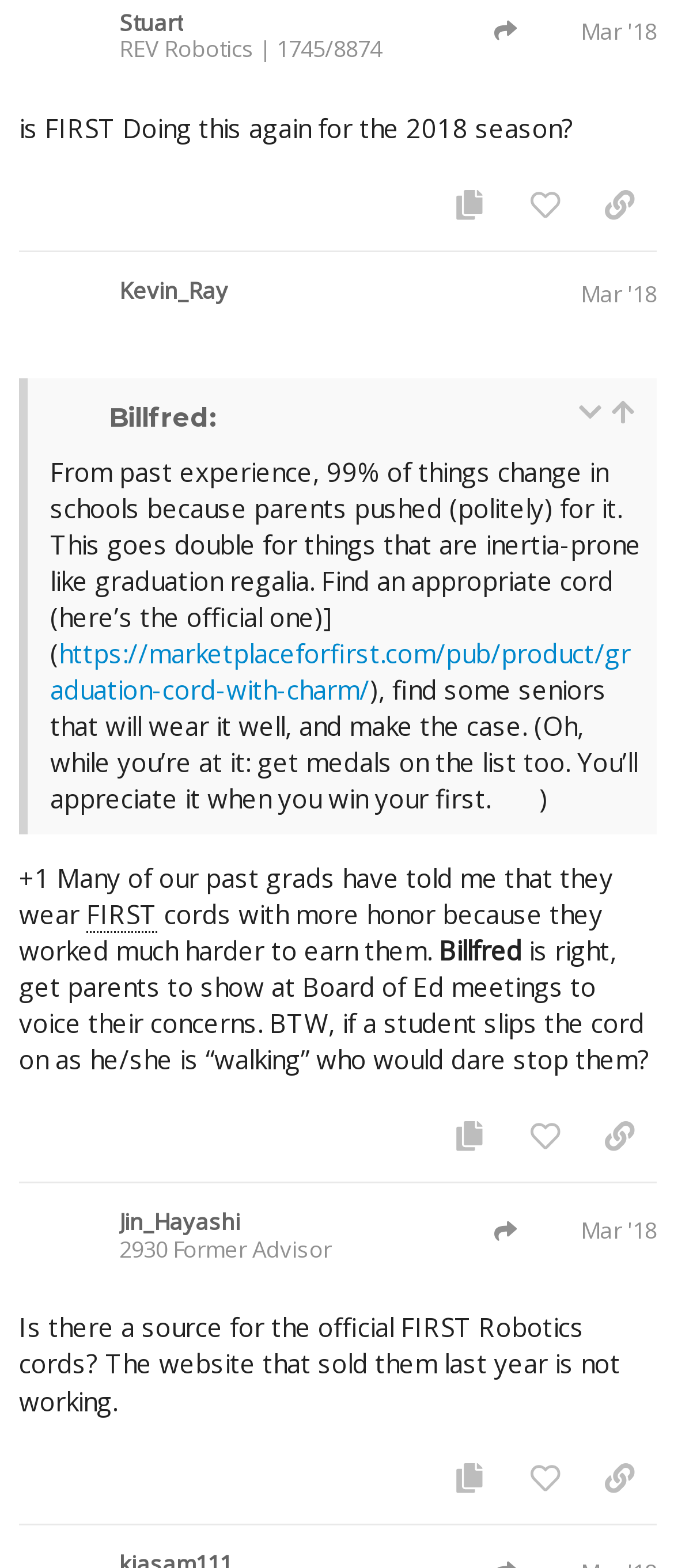Please indicate the bounding box coordinates of the element's region to be clicked to achieve the instruction: "Click the 'expand/collapse' button". Provide the coordinates as four float numbers between 0 and 1, i.e., [left, top, right, bottom].

[0.855, 0.254, 0.894, 0.271]